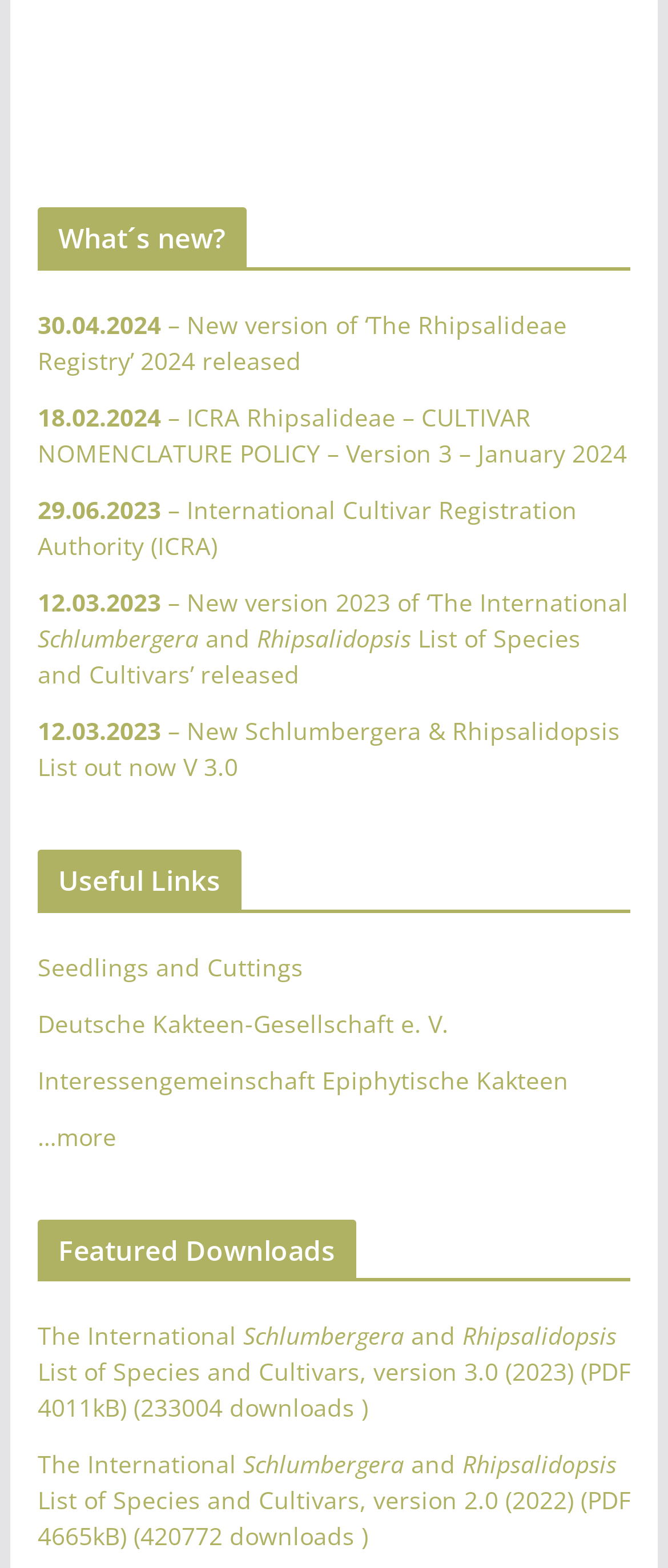Extract the bounding box coordinates of the UI element described by: "…more". The coordinates should include four float numbers ranging from 0 to 1, e.g., [left, top, right, bottom].

[0.056, 0.714, 0.174, 0.735]